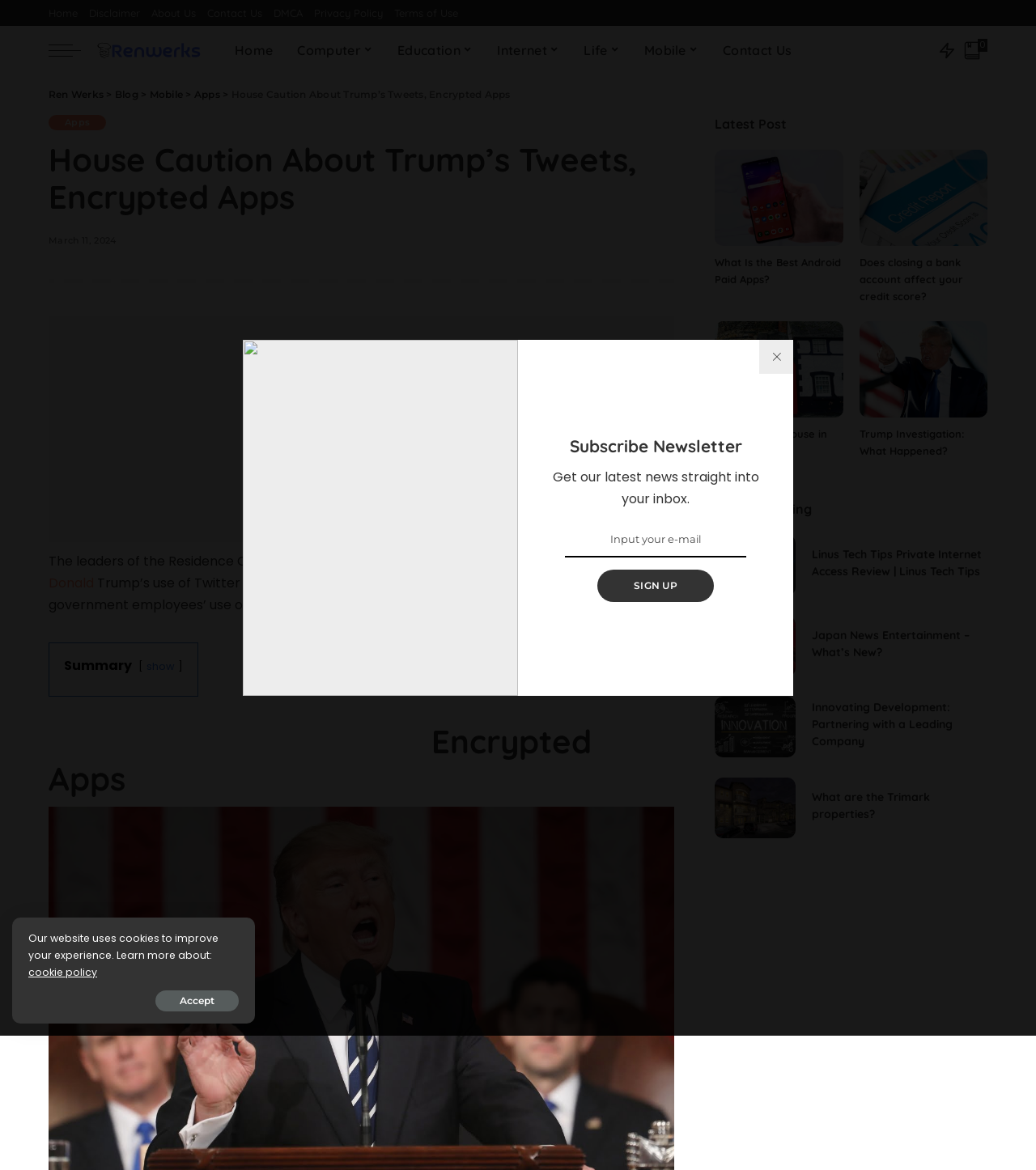Please pinpoint the bounding box coordinates for the region I should click to adhere to this instruction: "Visit 'The Initiative'".

None